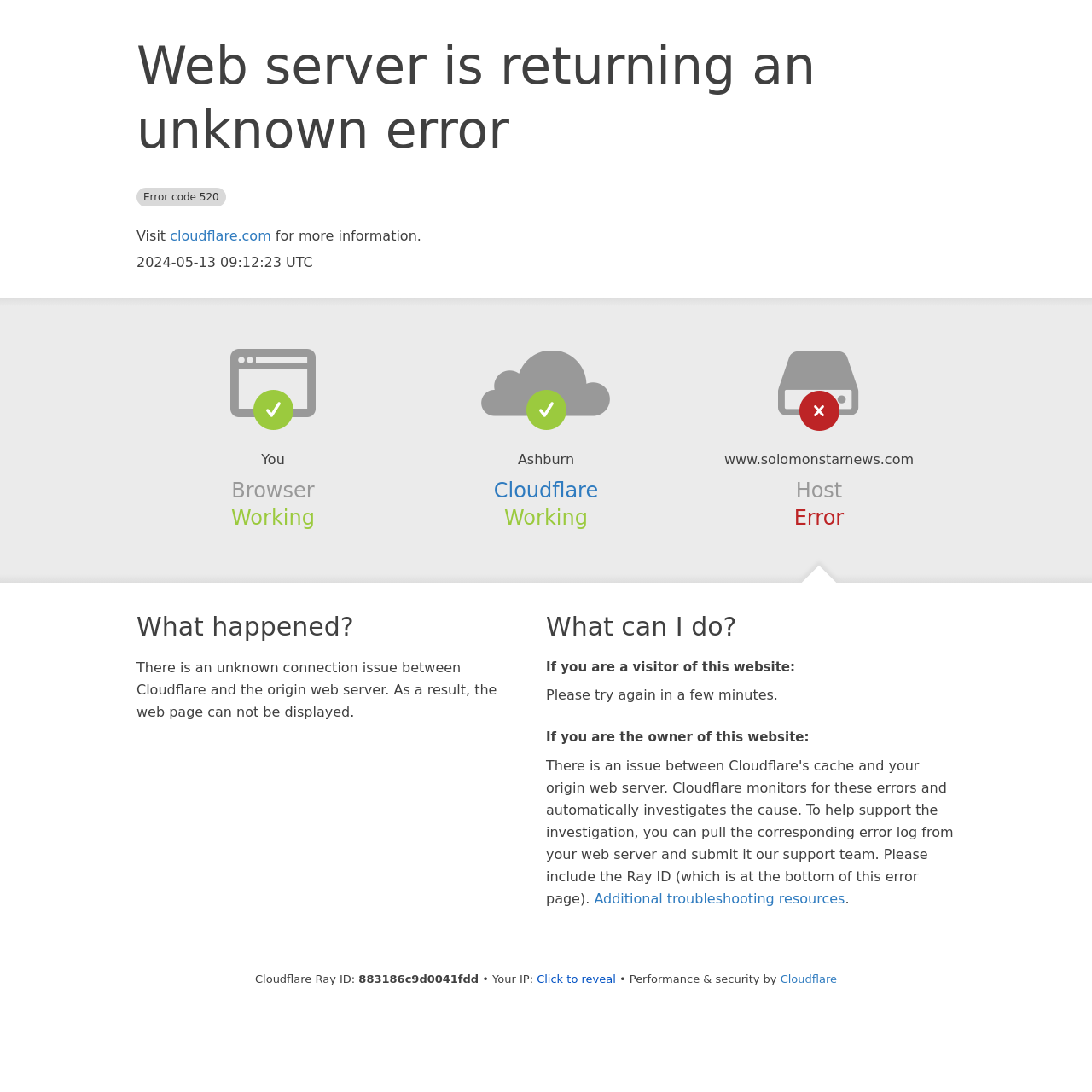Find the bounding box coordinates corresponding to the UI element with the description: "Click to reveal". The coordinates should be formatted as [left, top, right, bottom], with values as floats between 0 and 1.

[0.492, 0.89, 0.564, 0.902]